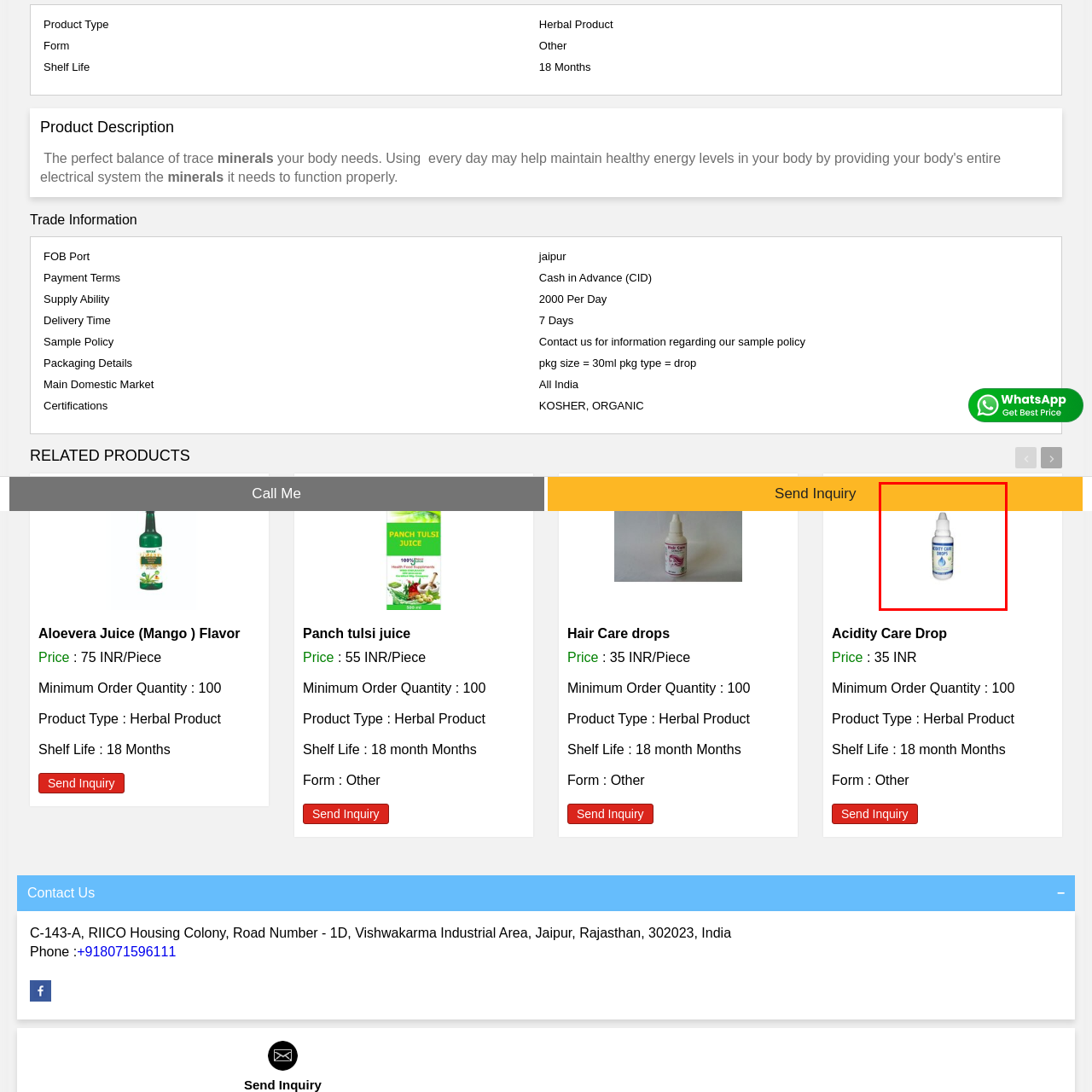What type of ingredients does the product emphasize? Examine the image inside the red bounding box and answer concisely with one word or a short phrase.

Herbal